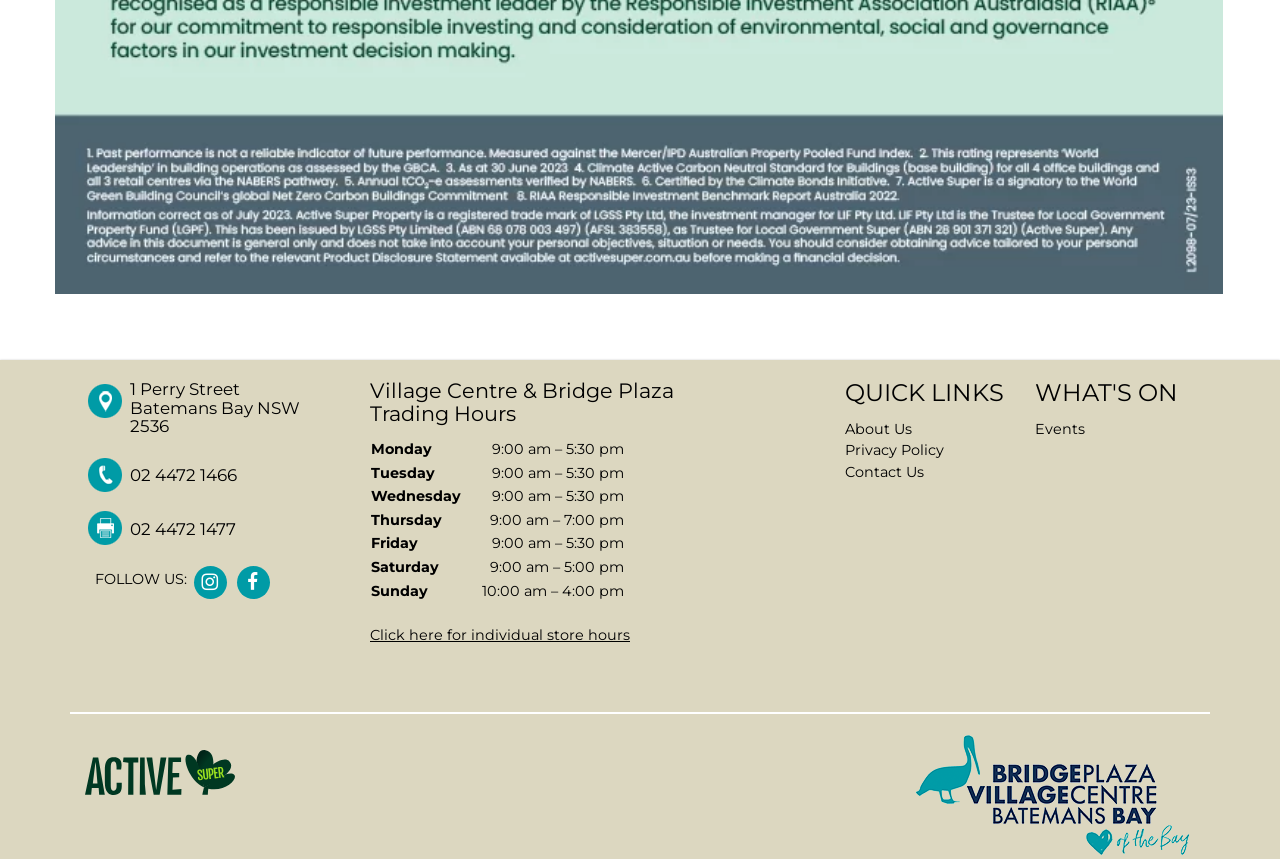For the given element description Events, determine the bounding box coordinates of the UI element. The coordinates should follow the format (top-left x, top-left y, bottom-right x, bottom-right y) and be within the range of 0 to 1.

[0.809, 0.488, 0.848, 0.509]